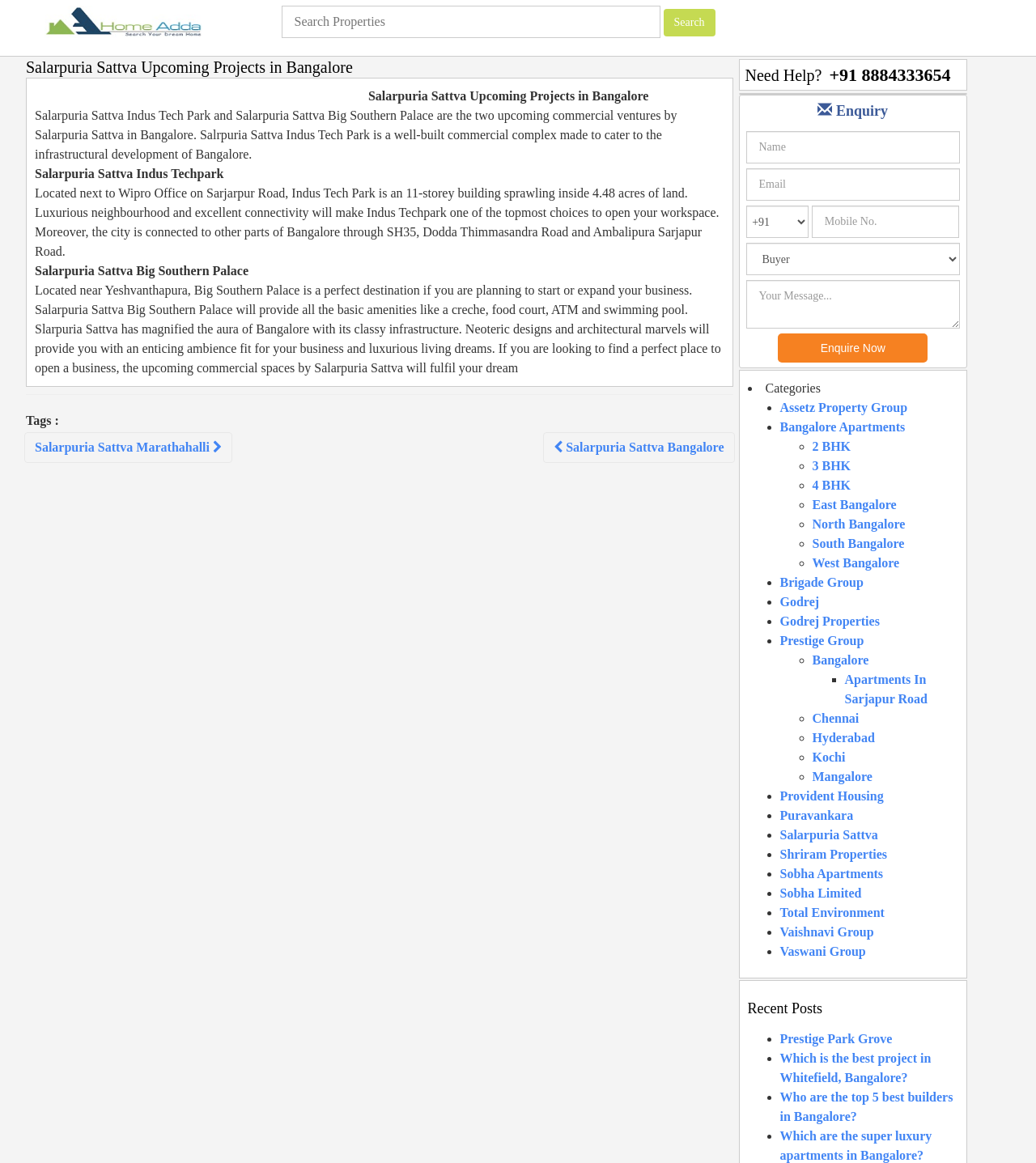What is the name of the company mentioned in the webpage?
Using the visual information from the image, give a one-word or short-phrase answer.

Salarpuria Sattva